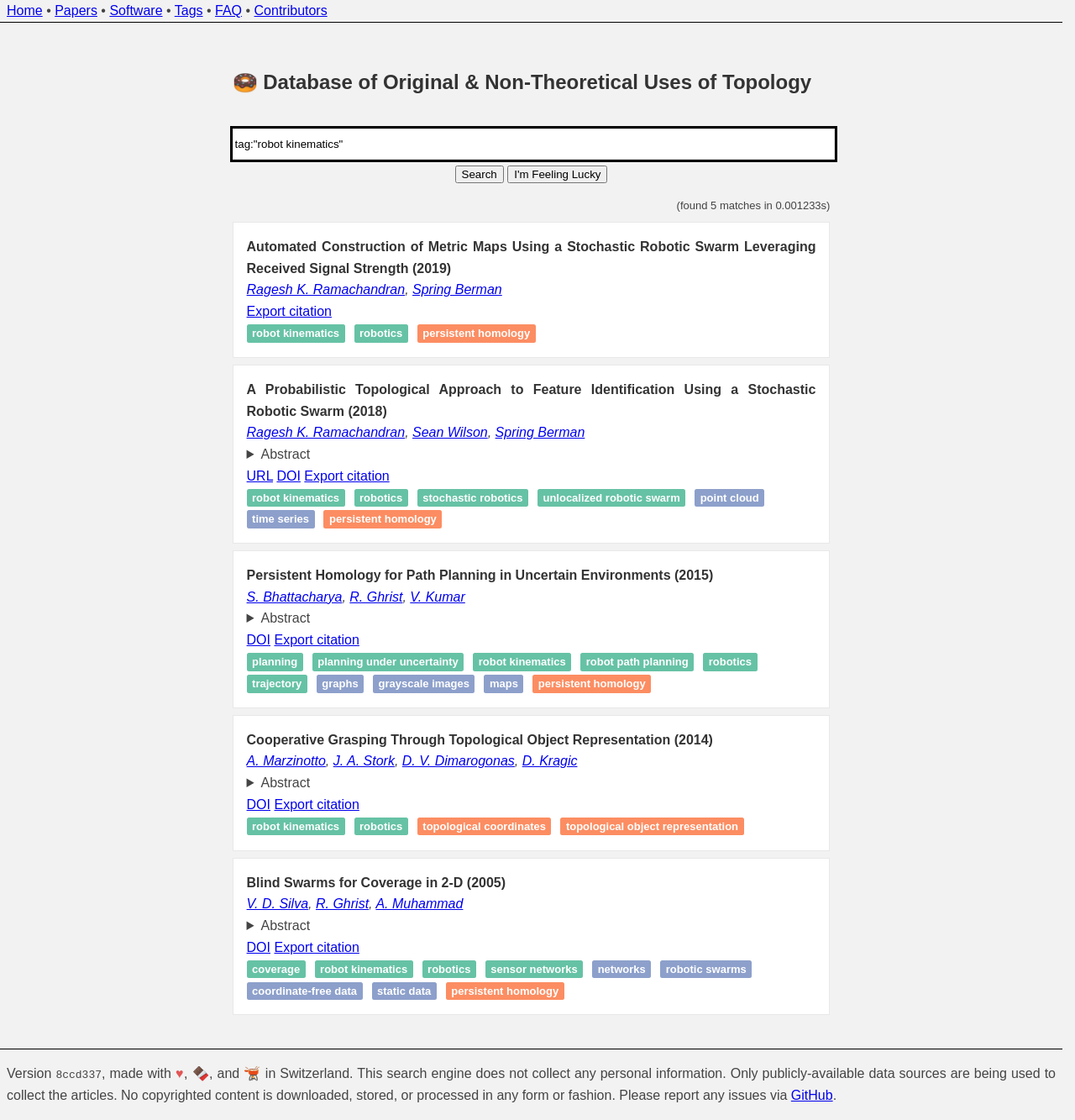How many matches were found?
Please look at the screenshot and answer using one word or phrase.

5